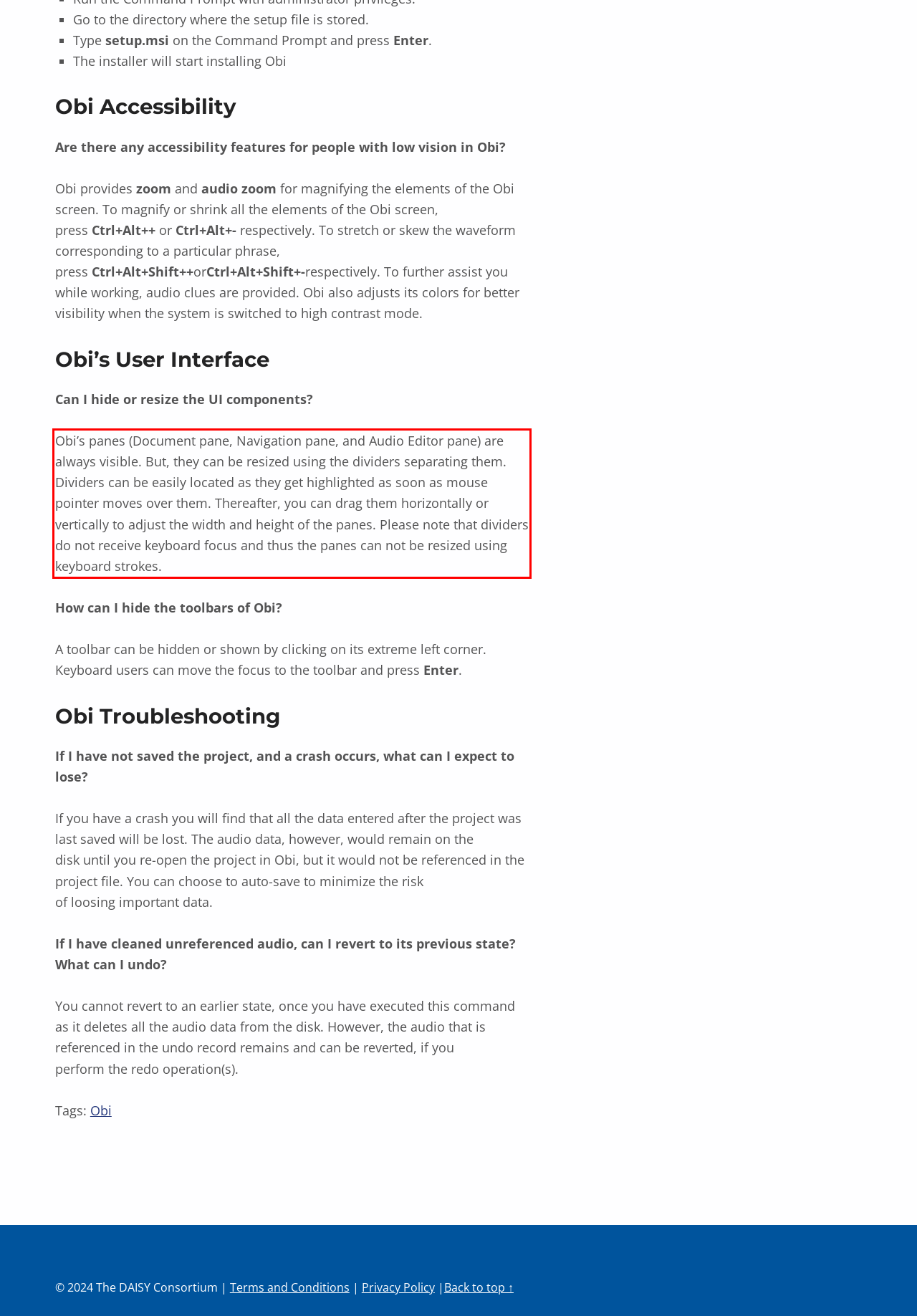Analyze the screenshot of the webpage that features a red bounding box and recognize the text content enclosed within this red bounding box.

Obi’s panes (Document pane, Navigation pane, and Audio Editor pane) are always visible. But, they can be resized using the dividers separating them. Dividers can be easily located as they get highlighted as soon as mouse pointer moves over them. Thereafter, you can drag them horizontally or vertically to adjust the width and height of the panes. Please note that dividers do not receive keyboard focus and thus the panes can not be resized using keyboard strokes.